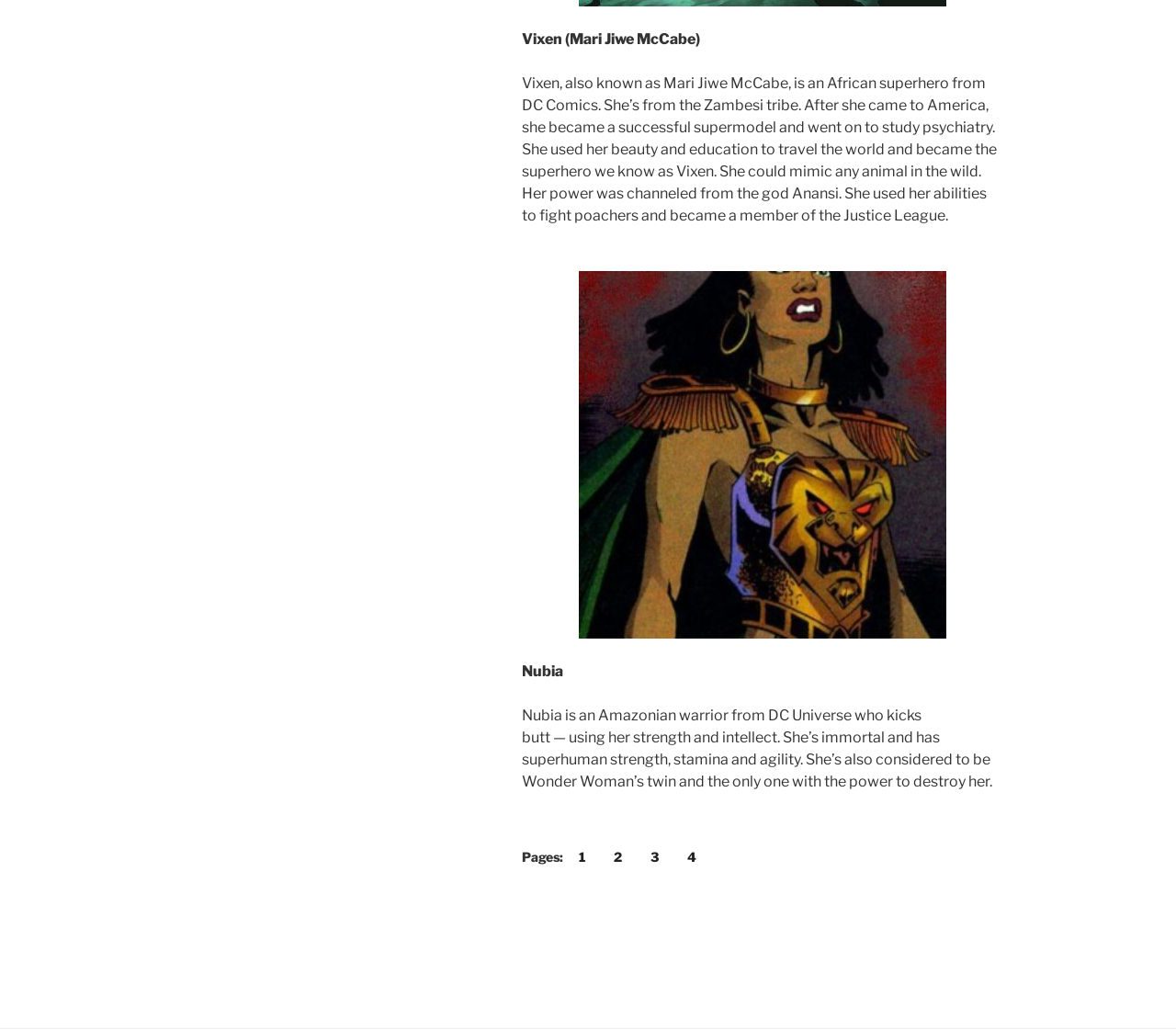What is Vixen's power source?
Please give a detailed and elaborate answer to the question based on the image.

According to the webpage, Vixen's power is channeled from the god Anansi, which is mentioned in the first paragraph describing Vixen's character.